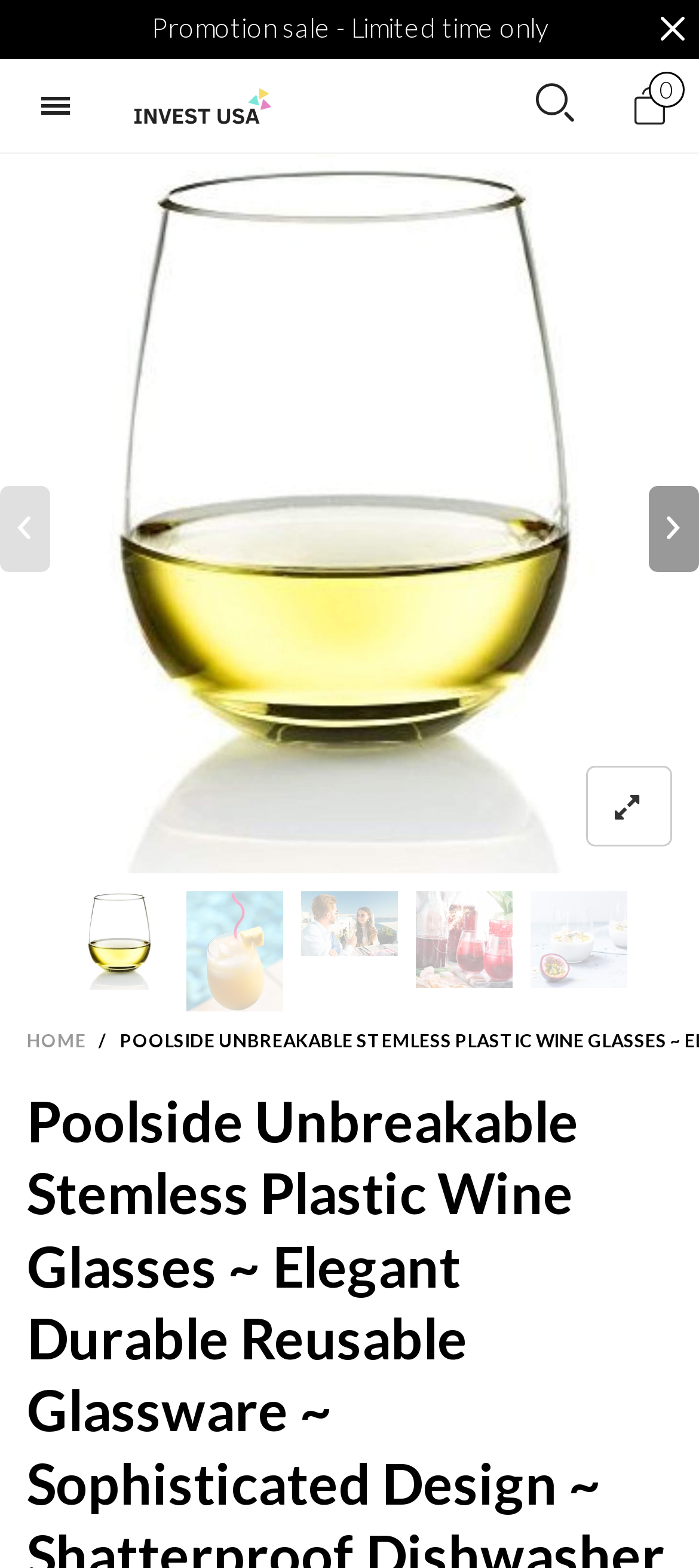What is the brand name of the product?
Use the image to answer the question with a single word or phrase.

INVEST USA, LLC